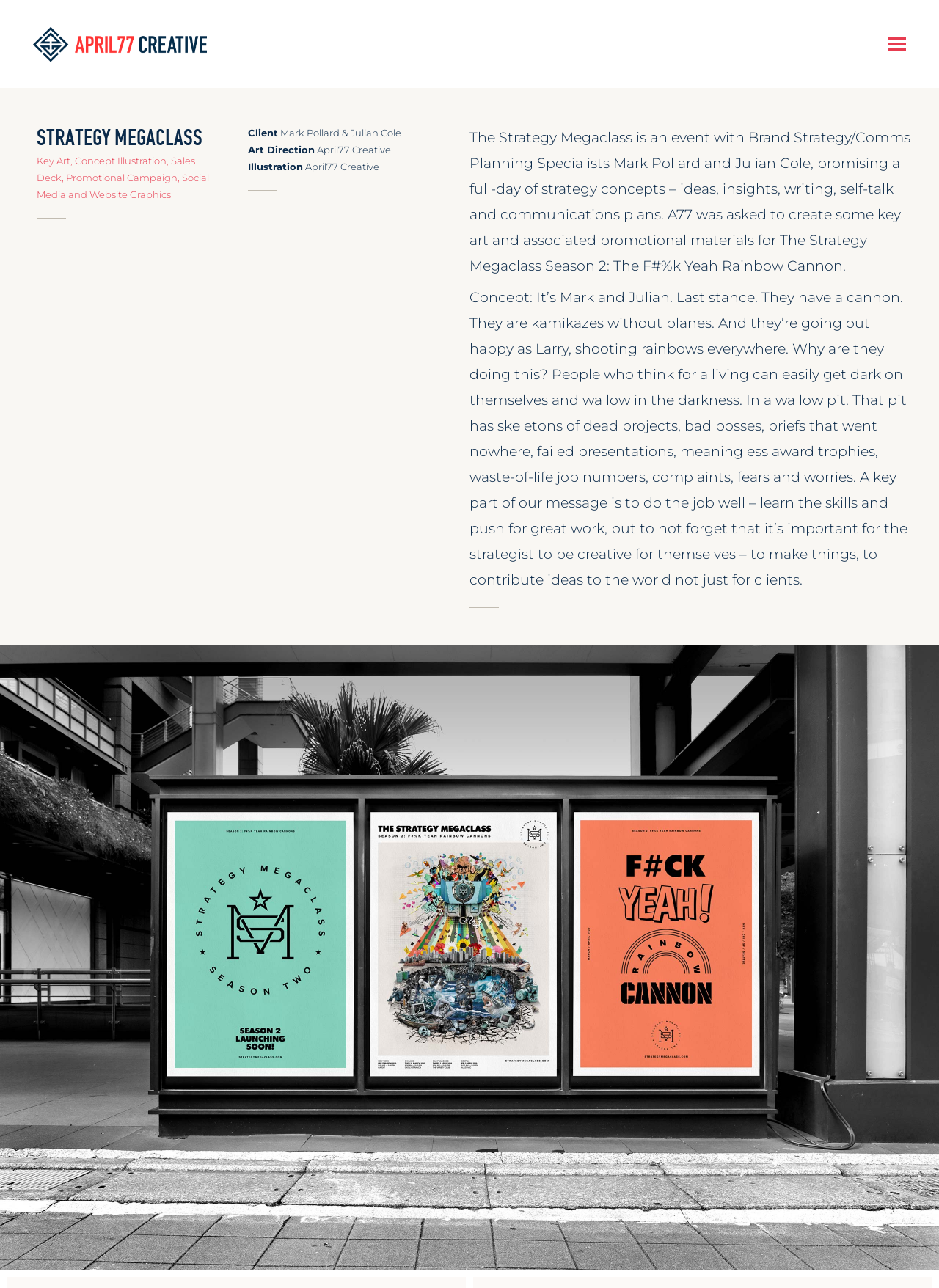Using the information shown in the image, answer the question with as much detail as possible: What is the theme of the event?

I found the answer by looking at the heading element with the text 'The Strategy Megaclass Season 2: The F#%k Yeah Rainbow Cannon.'